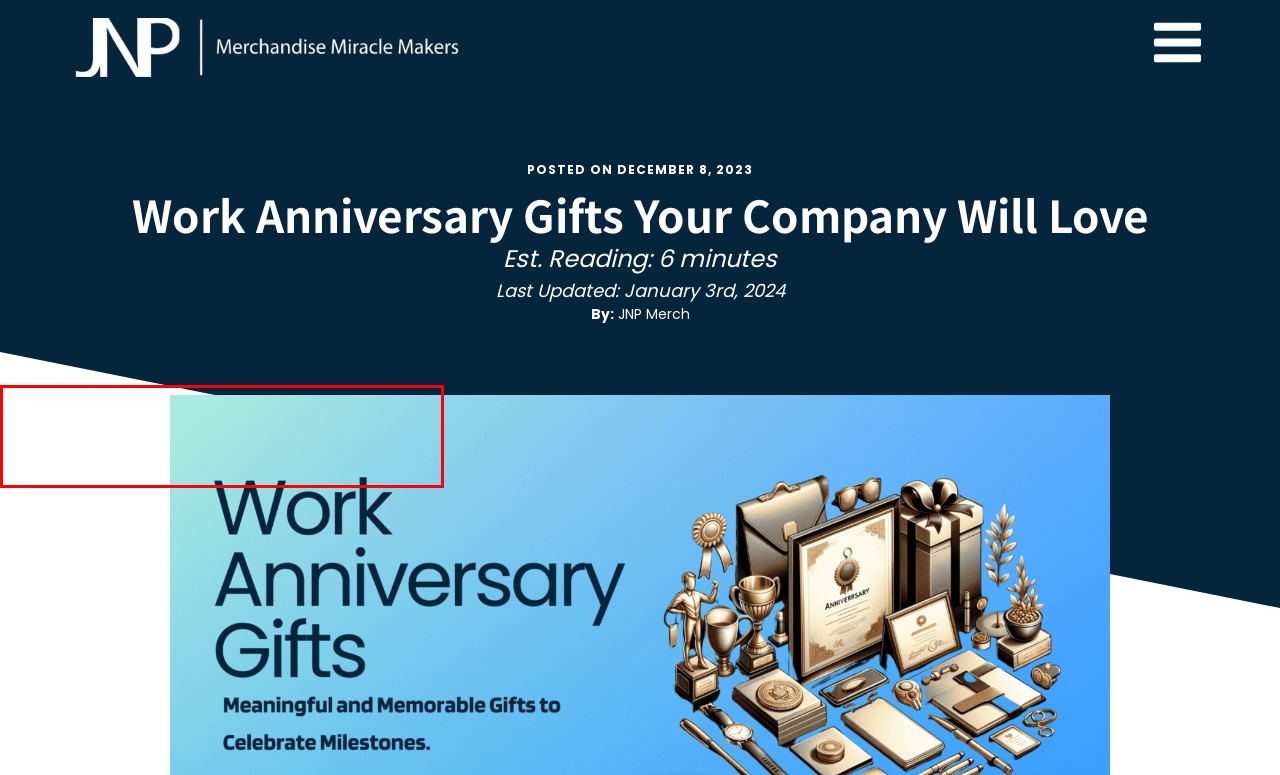Given a screenshot of a webpage with a red bounding box around a UI element, please identify the most appropriate webpage description that matches the new webpage after you click on the element. Here are the candidates:
A. Promotional Products | JNP Merchandising
B. Home | JNP Merchandising | Merchandise Miracle Makers
C. Lookbook | JNP Merchandising
D. Merchandise for Event Planners | Branded Products, Gifts, & More
E. Custom Swarovski Footballs for Events | Personalize Yours Today!
F. Custom Football Towels | Personalized Towels for Your Team
G. The 'Great Resignation' Is Really the 'Great Discontent'
H. Privacy Policy | JNP Merchandising

C